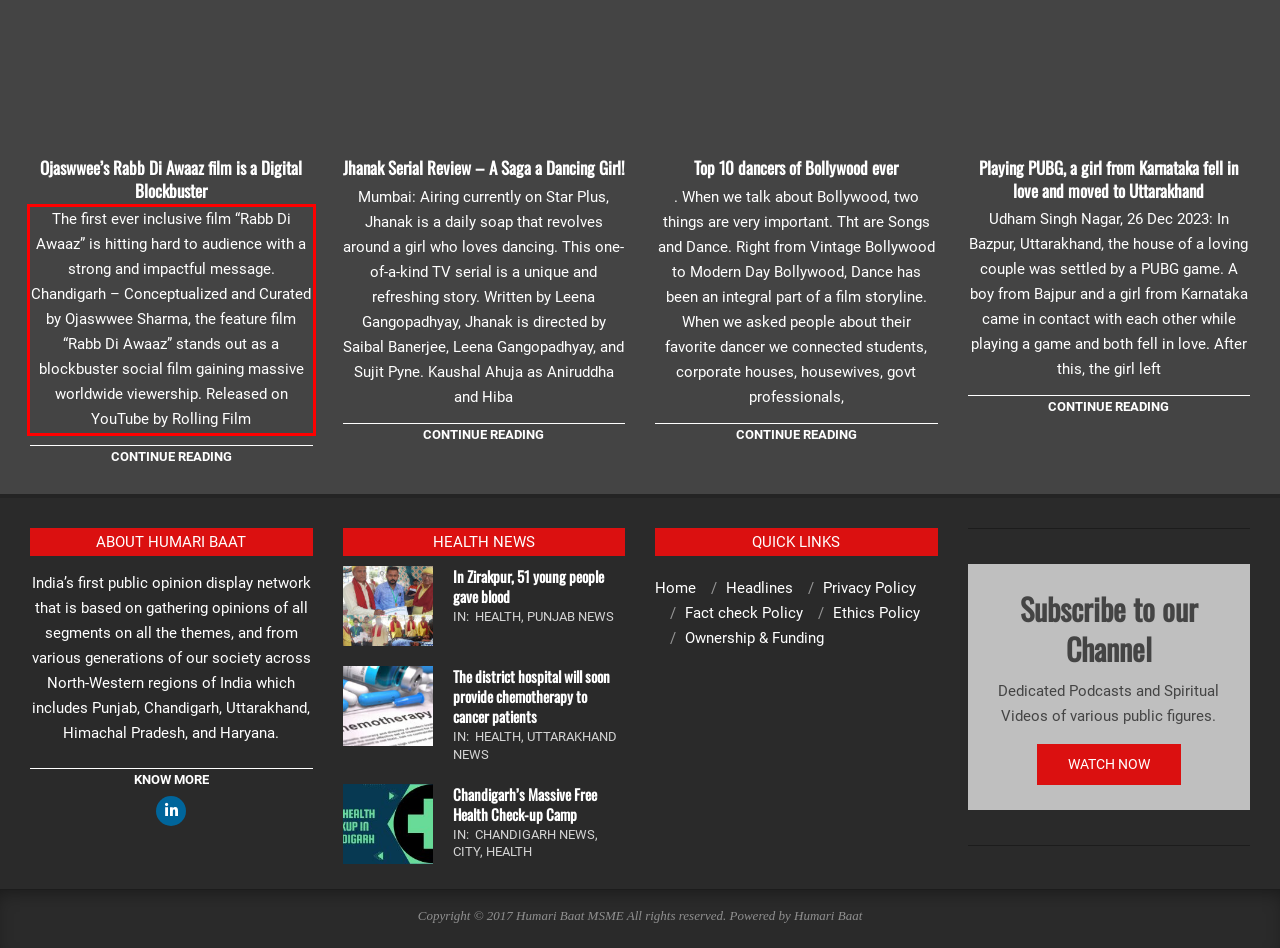Analyze the screenshot of the webpage and extract the text from the UI element that is inside the red bounding box.

The first ever inclusive film “Rabb Di Awaaz” is hitting hard to audience with a strong and impactful message. Chandigarh – Conceptualized and Curated by Ojaswwee Sharma, the feature film “Rabb Di Awaaz” stands out as a blockbuster social film gaining massive worldwide viewership. Released on YouTube by Rolling Film